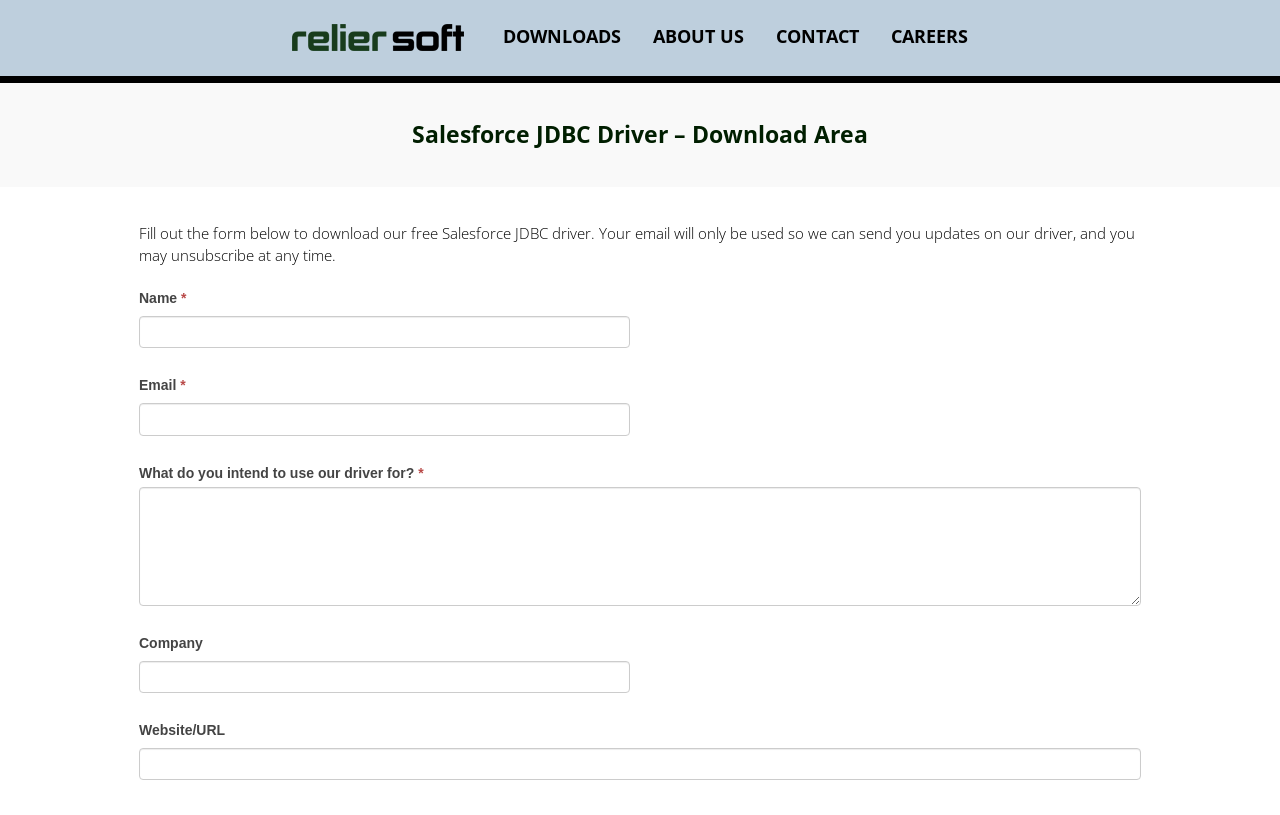Detail the various sections and features present on the webpage.

The webpage is about downloading a Salesforce JDBC driver from Reliersoft. At the top left, there is a logo link. To its right, there are four navigation links: "DOWNLOADS", "ABOUT US", "CONTACT", and "CAREERS". 

Below the navigation links, there is a heading that reads "Salesforce JDBC Driver – Download Area". Underneath the heading, there is a paragraph of text explaining that filling out a form is required to download the free Salesforce JDBC driver, and that the email provided will only be used for updates on the driver.

The form consists of five fields: "Name", "Email", "What do you intend to use our driver for?", "Company", and "Website/URL". The "Name", "Email", and "What do you intend to use our driver for?" fields are required, while the "Company" and "Website/URL" fields are optional. Each field has a corresponding text box where users can input their information.